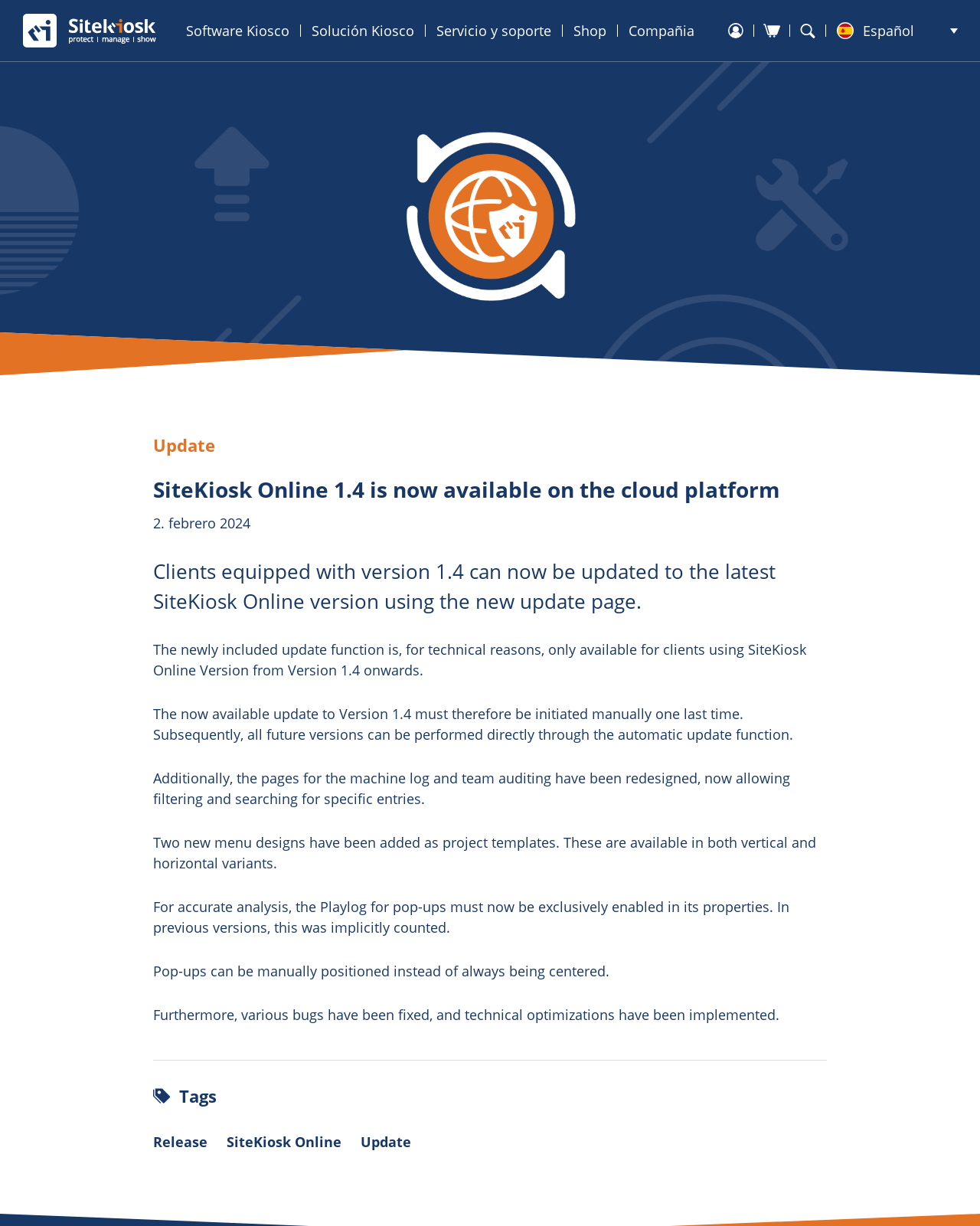Provide a comprehensive description of the webpage.

The webpage is about the update of SiteKiosk Online version 1.4. At the top left corner, there is a SiteKiosk logo, which is an image linked to the SiteKiosk website. Next to the logo, there are several links to different sections of the website, including "Software Kiosco", "Solución Kiosco", "Servicio y soporte", "Shop", "Compañia", and a few more.

Below the links, there is a large image that spans the entire width of the page, with a heading that reads "SiteKiosk Online 1.4 is now available on the cloud platform". The image is followed by a series of paragraphs that describe the update, including the new features and bug fixes.

On the right side of the page, there is a section with three links, each with an accompanying image. The links are not labeled, but they appear to be social media or sharing links.

The main content of the page is divided into several sections, each with a heading and a paragraph of text. The sections describe the new features of the update, including the ability to update to the latest version, redesigned pages for machine log and team auditing, new menu designs, and bug fixes.

At the bottom of the page, there are three links labeled "Release", "SiteKiosk Online", and "Update", which appear to be related to the update. There is also a small image and a heading that reads "Tags", but it is not clear what this section is for.

Overall, the page is focused on providing information about the update to SiteKiosk Online version 1.4, and it appears to be a technical or informative page rather than a commercial or promotional one.